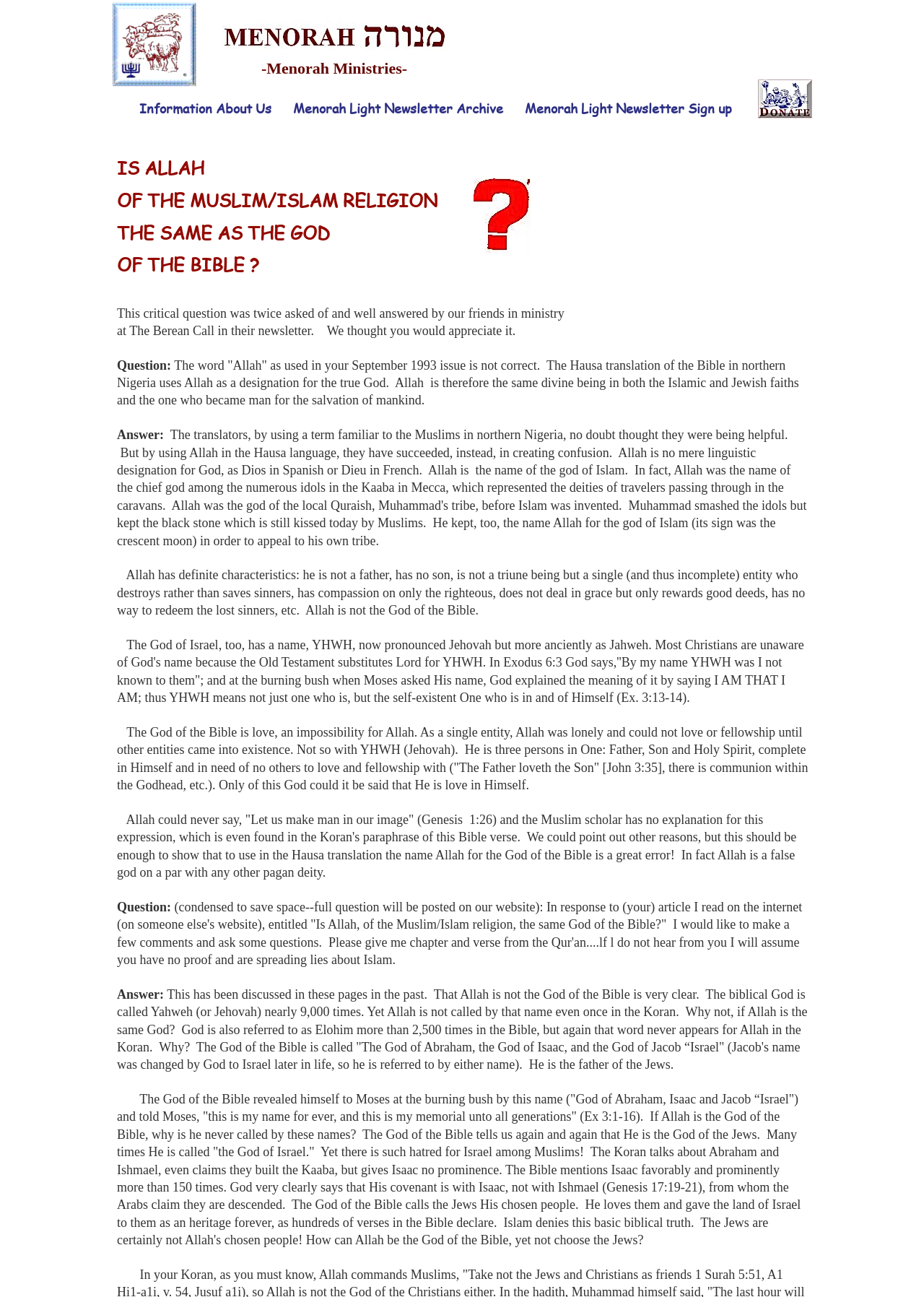Identify the coordinates of the bounding box for the element described below: "Menorah Light Newsletter Sign up". Return the coordinates as four float numbers between 0 and 1: [left, top, right, bottom].

[0.556, 0.068, 0.804, 0.099]